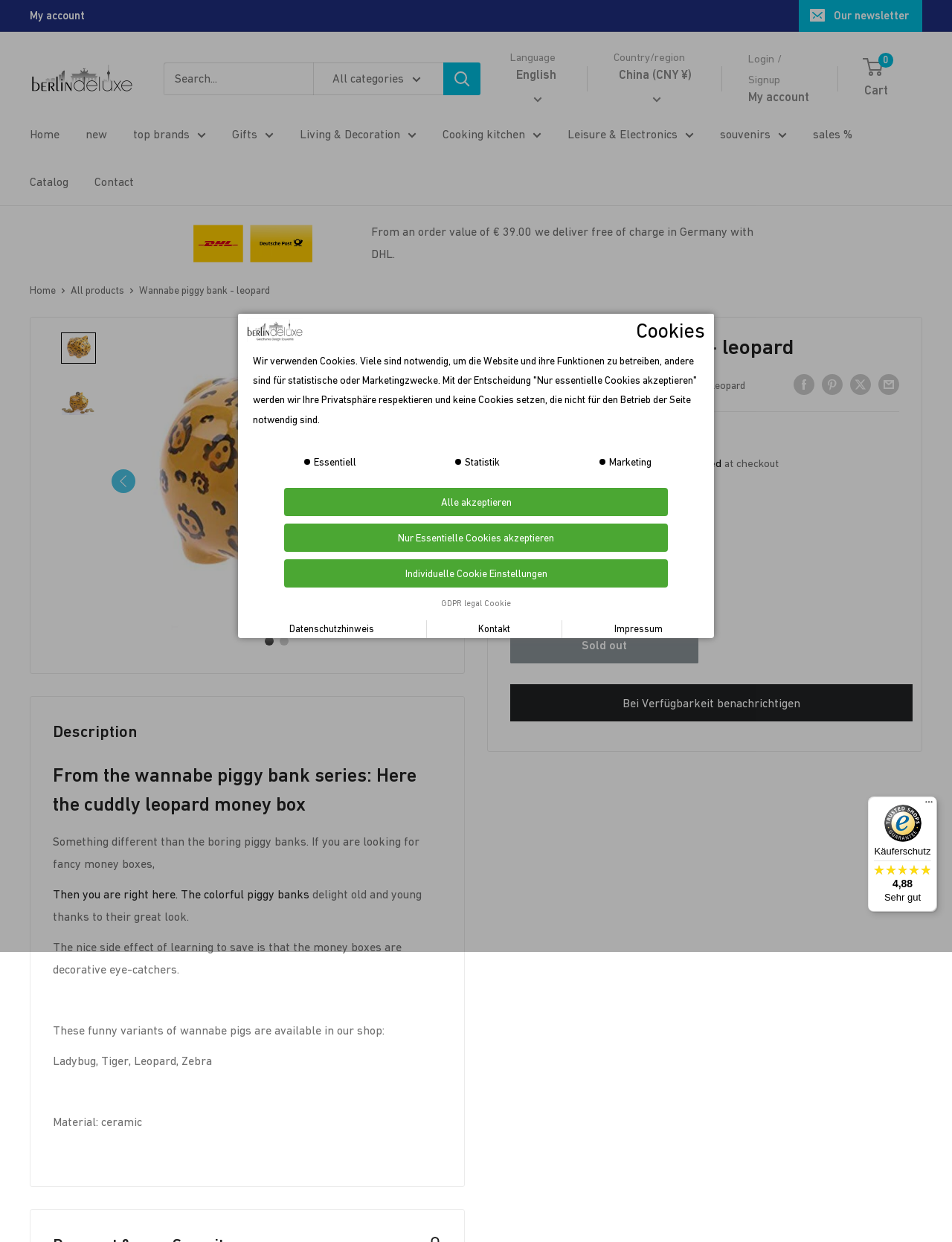Offer a meticulous caption that includes all visible features of the webpage.

This webpage is an online shop selling various money boxes and piggy banks, specifically featuring a "Wannabe piggy bank - Leopard" product. At the top, there is a navigation menu with links to "My account", "Home", "new", "top brands", "Gifts", "Living & Decoration", "Cooking kitchen", "Leisure & Electronics", "souvenirs", and "sales %". Below this, there is a search bar with a dropdown menu for categories and a "Search" button.

On the left side, there is a section with links to "Language" and "Country/region" selection, as well as "Login / Signup" and "Cart" links. On the right side, there is a section with a promotional message about free delivery in Germany for orders over €39.

The main content area features a product description and images of the "Wannabe piggy bank - Leopard". The product name and price are displayed prominently, along with a "Sold out" button. There are also links to share the product on social media and an option to be notified when the product is available.

Below the product information, there is a section with a detailed description of the product, including its features and benefits. The description is divided into paragraphs and includes some highlighted text. There are also some images of the product in different angles.

At the bottom of the page, there is a section with a "Description" heading, followed by a detailed product description and some highlighted text.